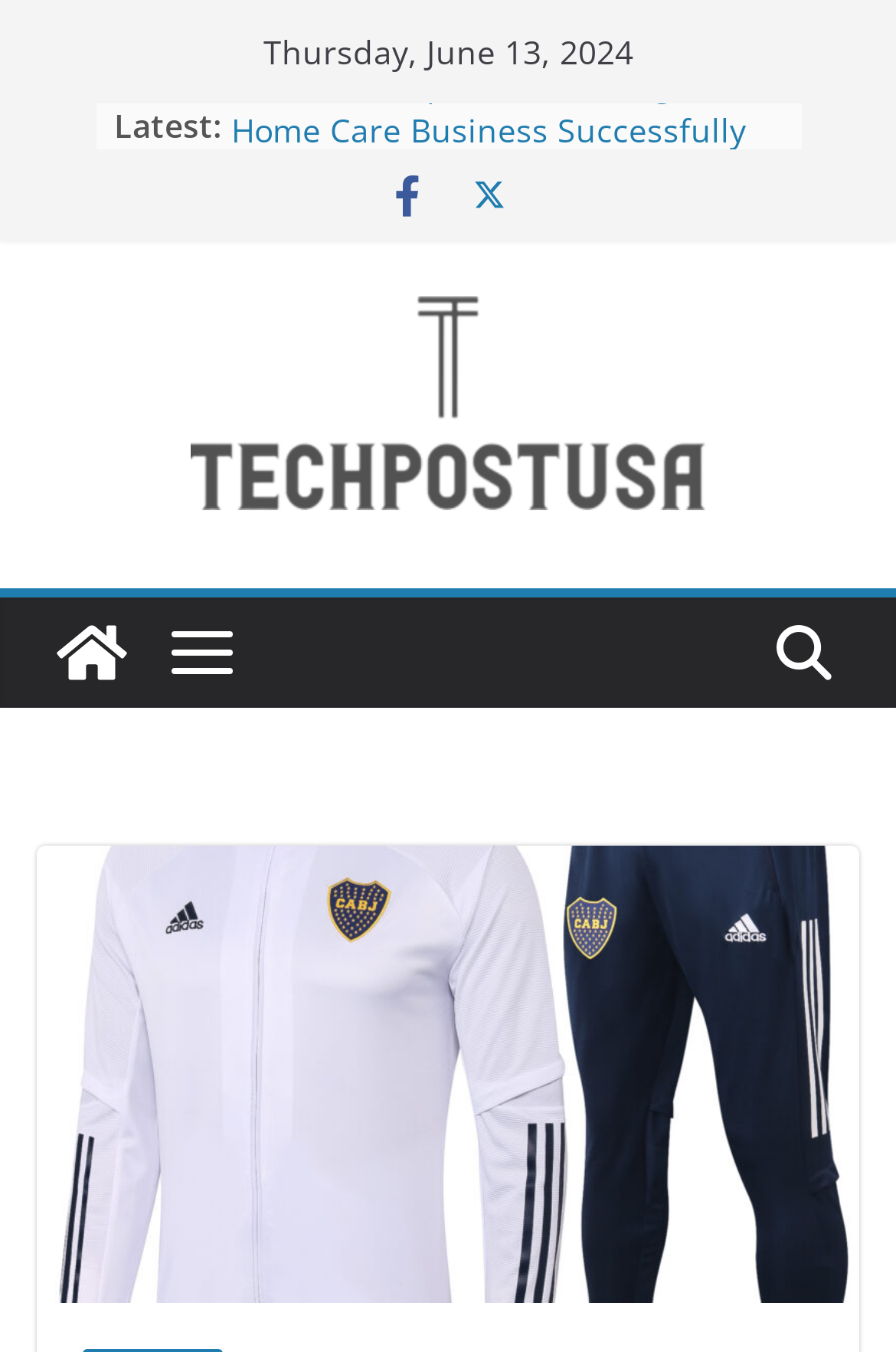Provide a brief response in the form of a single word or phrase:
What is the date displayed on the webpage?

Thursday, June 13, 2024